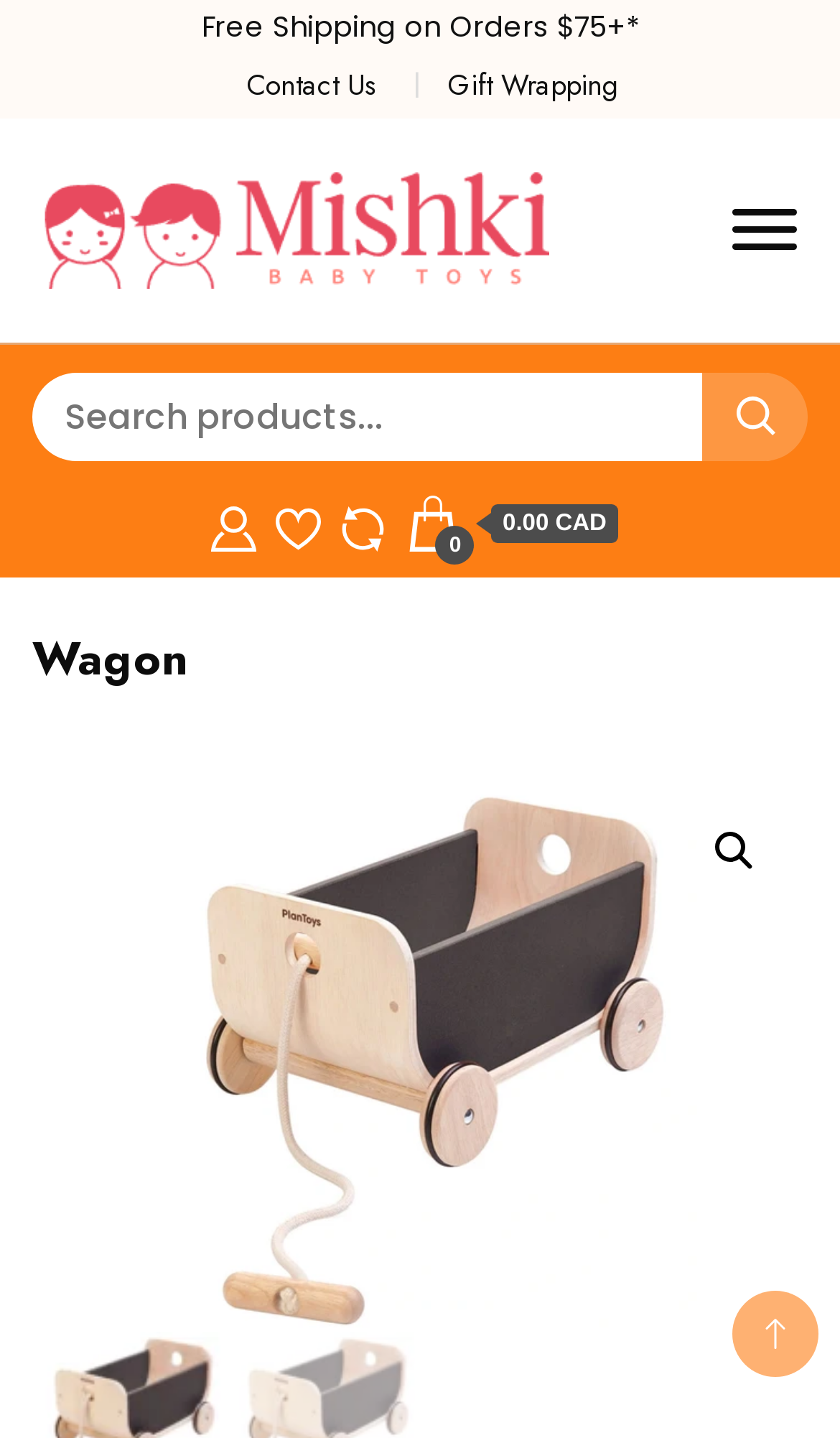What is the currency used on this website?
Examine the image and provide an in-depth answer to the question.

The webpage has a link element that displays the currency and amount '0 0.00 CAD', which indicates that the currency used on this website is Canadian Dollars (CAD).